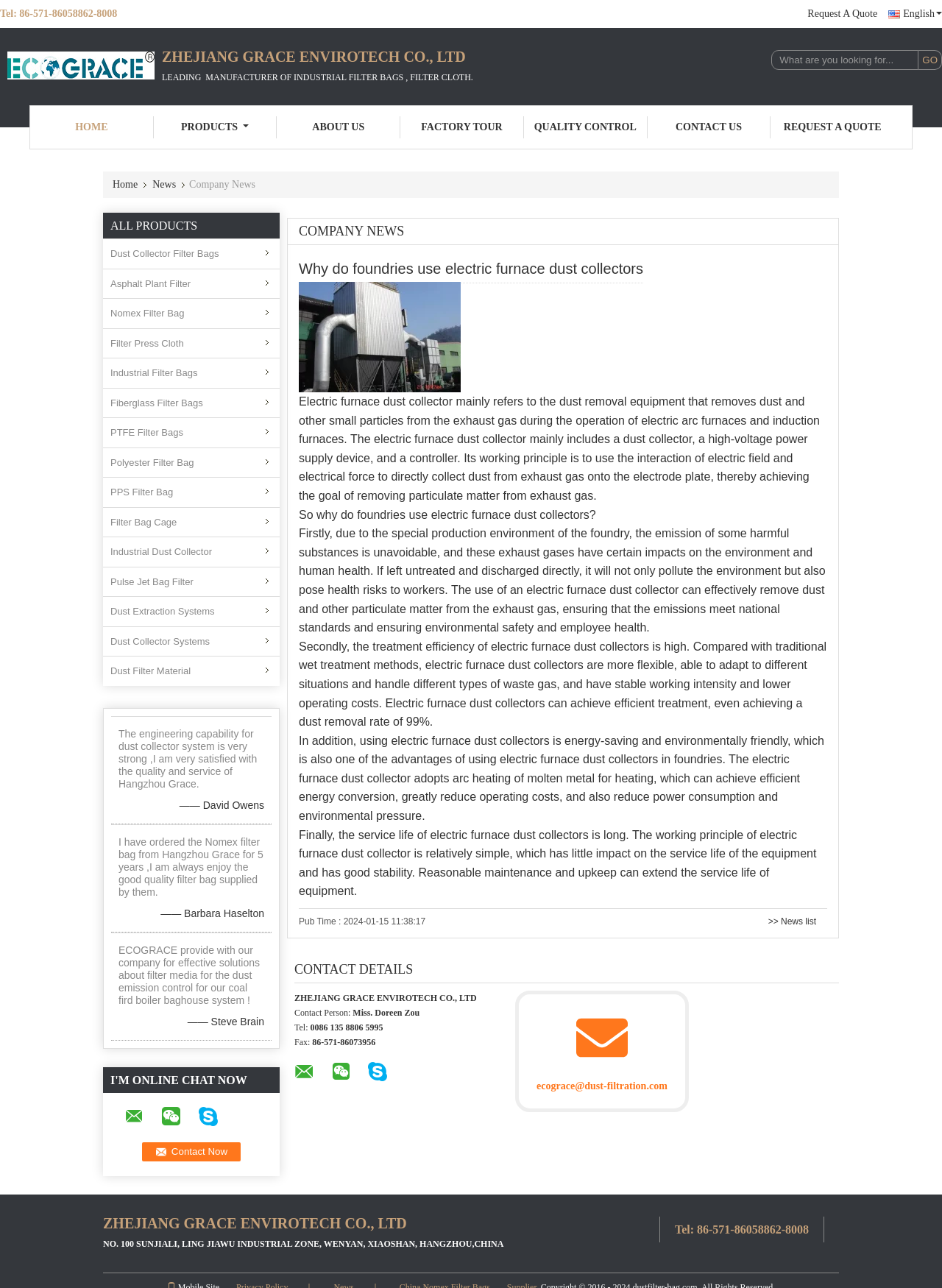Who is the contact person?
Answer the question in a detailed and comprehensive manner.

The contact person's name can be found in the contact details section at the bottom of the webpage, along with the company's address, phone number, and fax number.